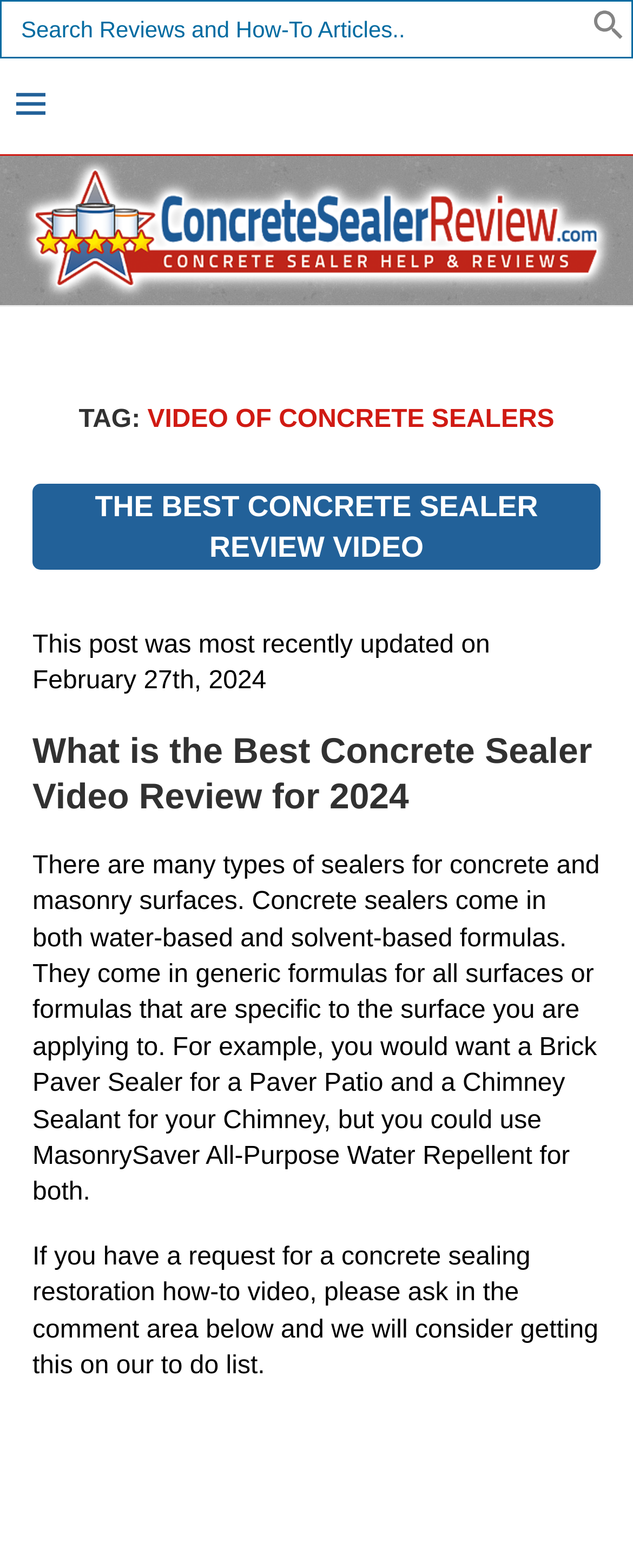Where can users request a concrete sealing restoration how-to video?
Provide a one-word or short-phrase answer based on the image.

Comment area